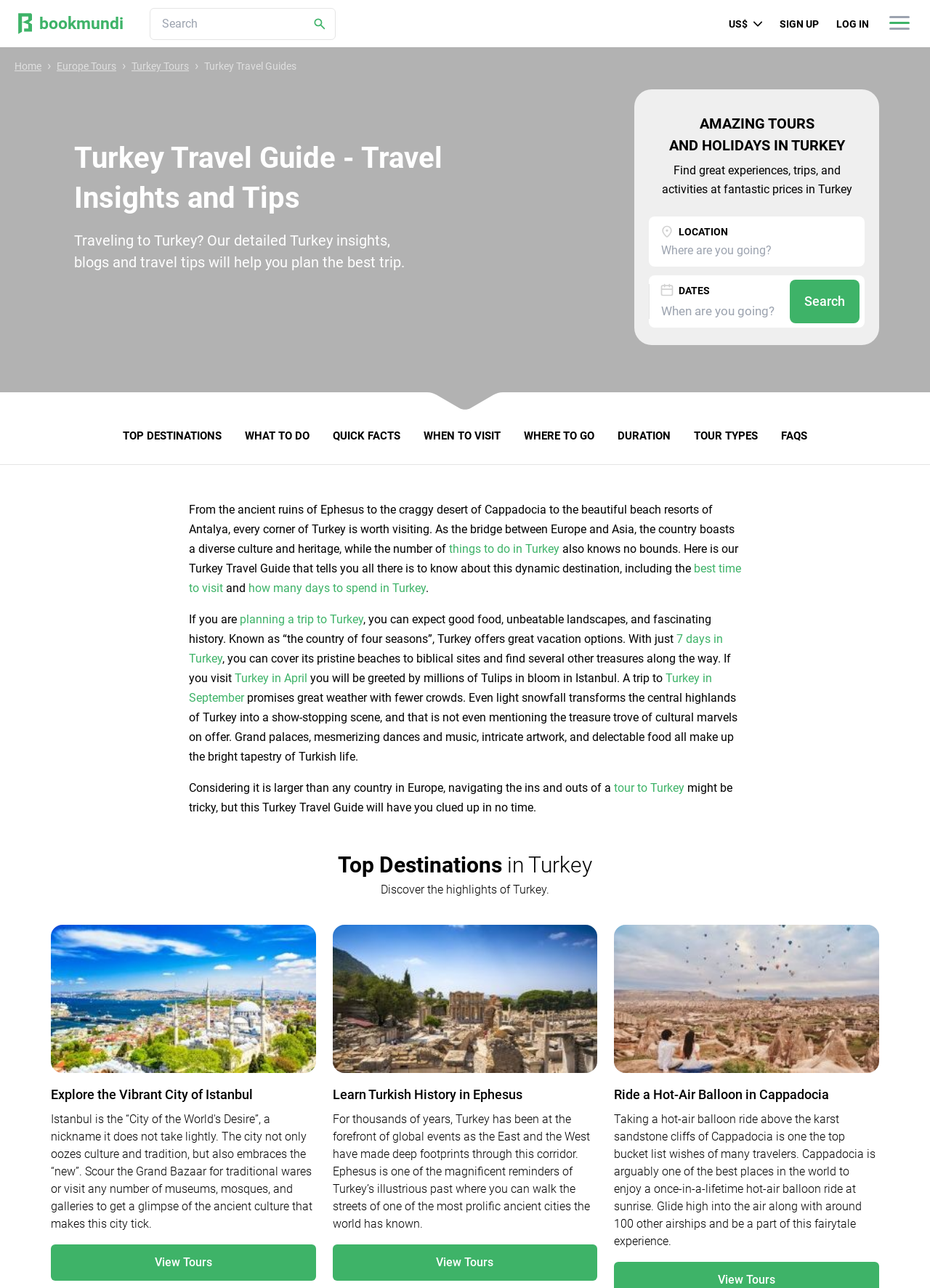Please locate the UI element described by "7 days in Turkey" and provide its bounding box coordinates.

[0.203, 0.491, 0.777, 0.517]